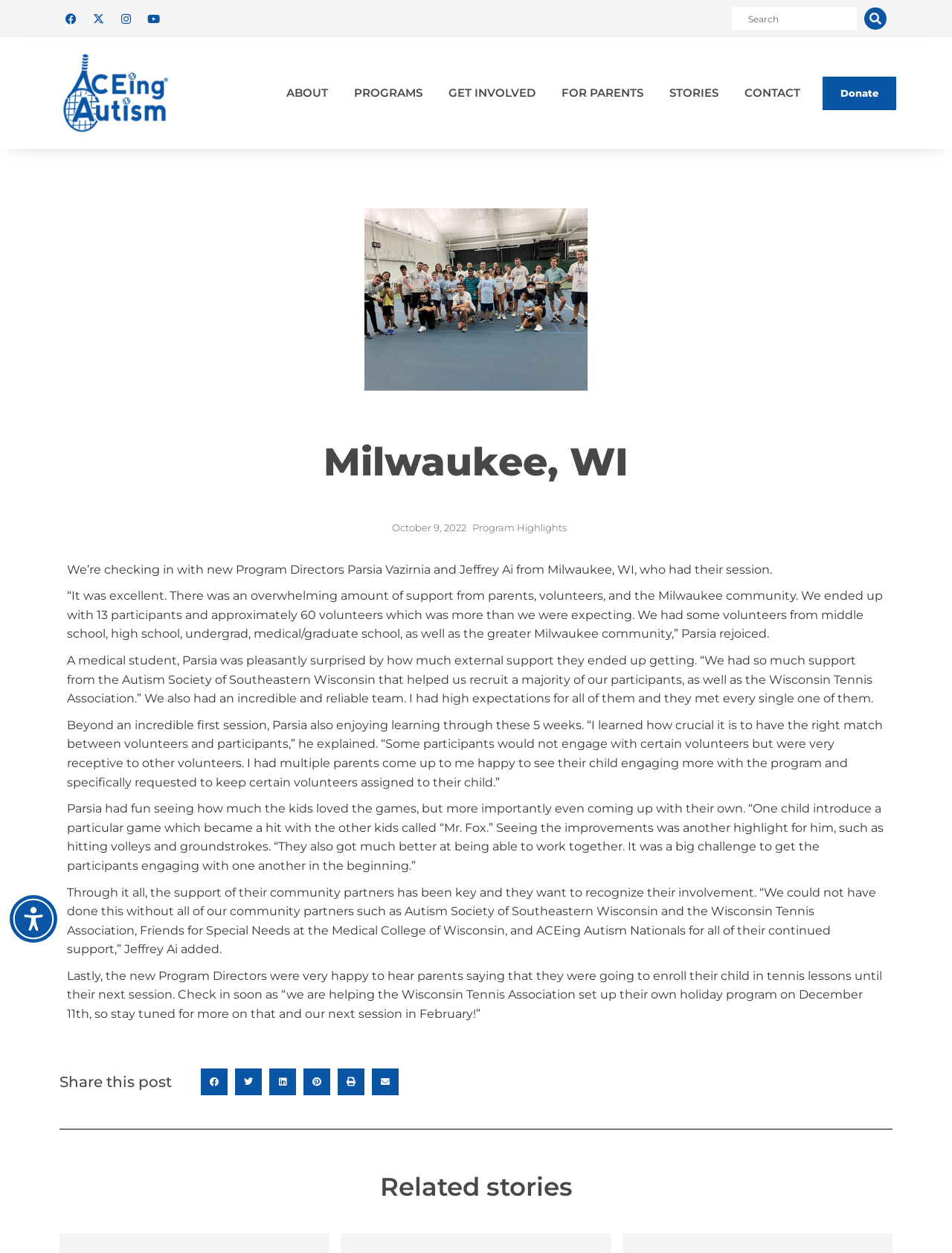How many participants were there in the session?
Please provide a comprehensive and detailed answer to the question.

I found this answer by reading the text 'We ended up with 13 participants and approximately 60 volunteers which was more than we were expecting.' on the webpage.